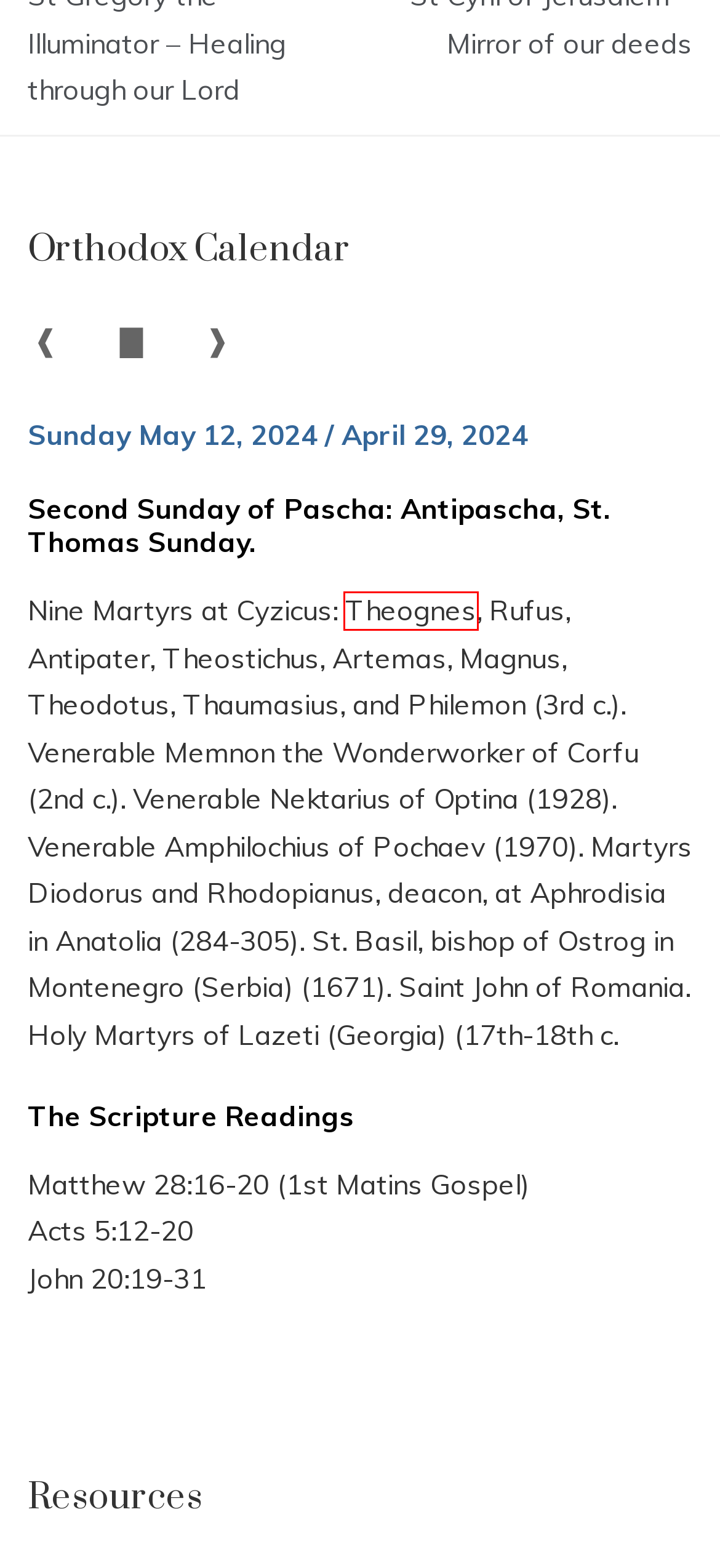You are provided with a screenshot of a webpage that has a red bounding box highlighting a UI element. Choose the most accurate webpage description that matches the new webpage after clicking the highlighted element. Here are your choices:
A. John 20:19-31
B. The Nine Holy
Martyrs of Kyzika
C. Acts 5:12-20
D. Saint Vasilii,
Bishop of Zakholmsk
E. Orthodox Calendar. HOLY TRINITY RUSSIAN ORTHODOX CHURCH, a parish of the Patriarchate of Moscow
F. The Monk Memnon
the Wonderworker
G. Matthew 28:16-20
H. The Holy Martyrs
Diodorus and Rodopian the Deacon

B